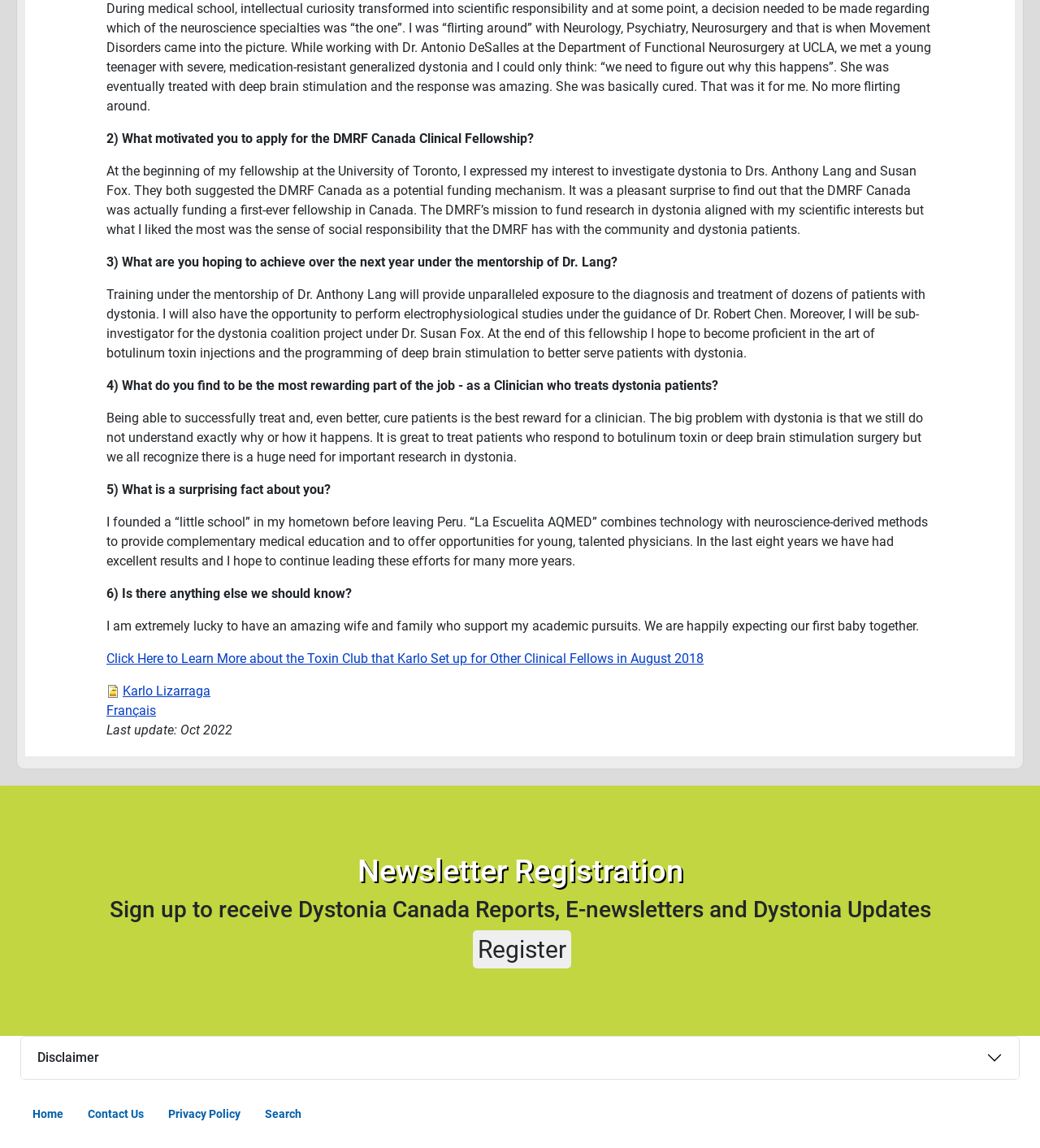Using floating point numbers between 0 and 1, provide the bounding box coordinates in the format (top-left x, top-left y, bottom-right x, bottom-right y). Locate the UI element described here: Contact Us

[0.073, 0.955, 0.15, 0.986]